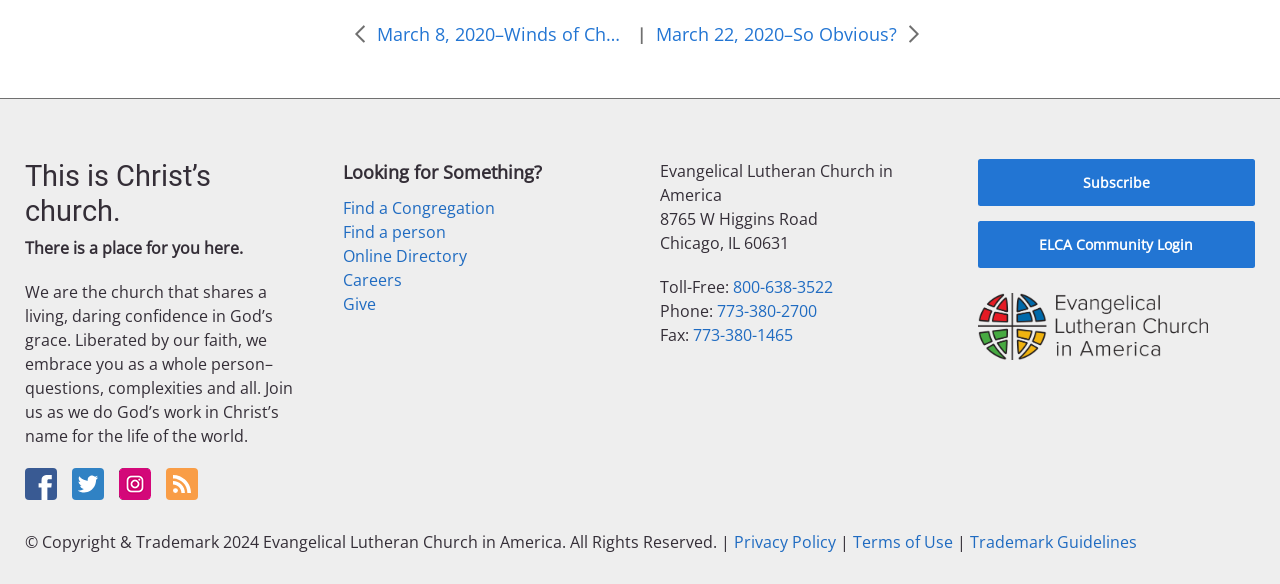What is the phone number of the church?
Based on the image, answer the question with as much detail as possible.

I found the answer by looking at the 'Phone:' section at the bottom of the webpage, where the phone number is listed as '773-380-2700'.